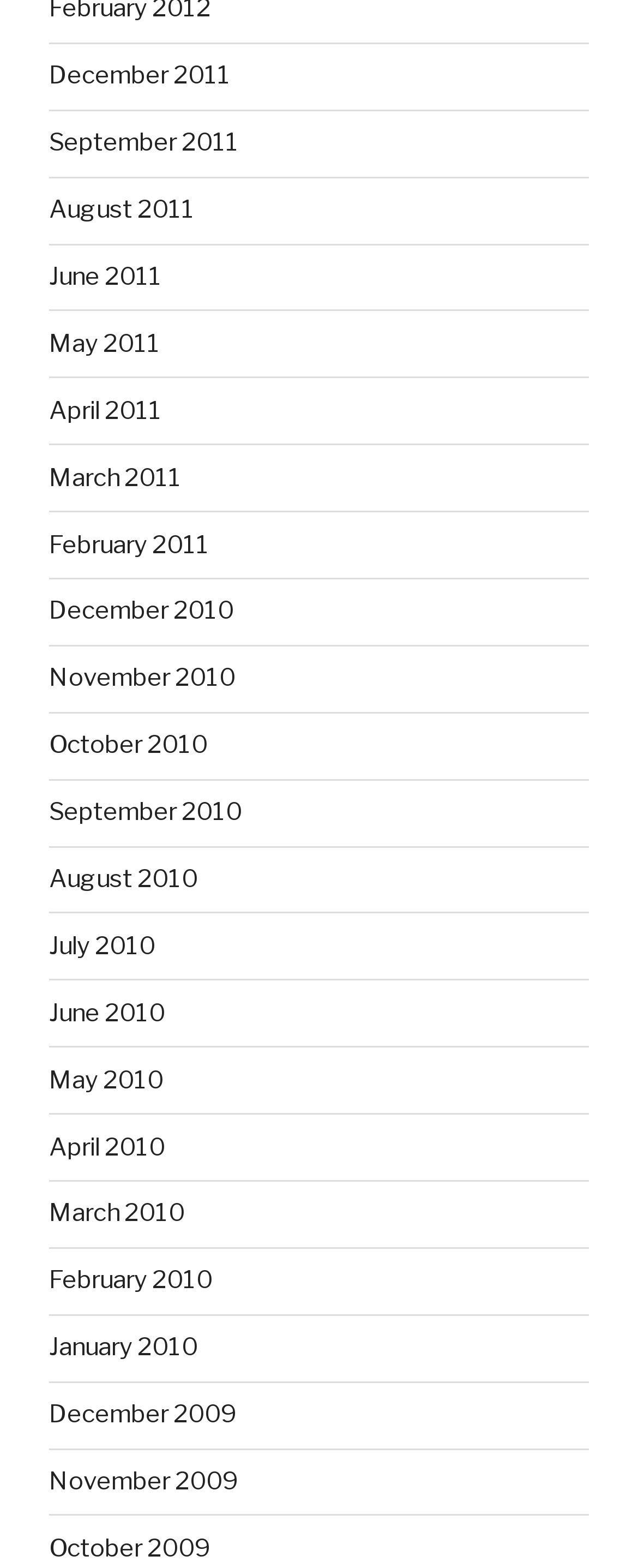Please answer the following question using a single word or phrase: 
How many years are represented in the list?

3